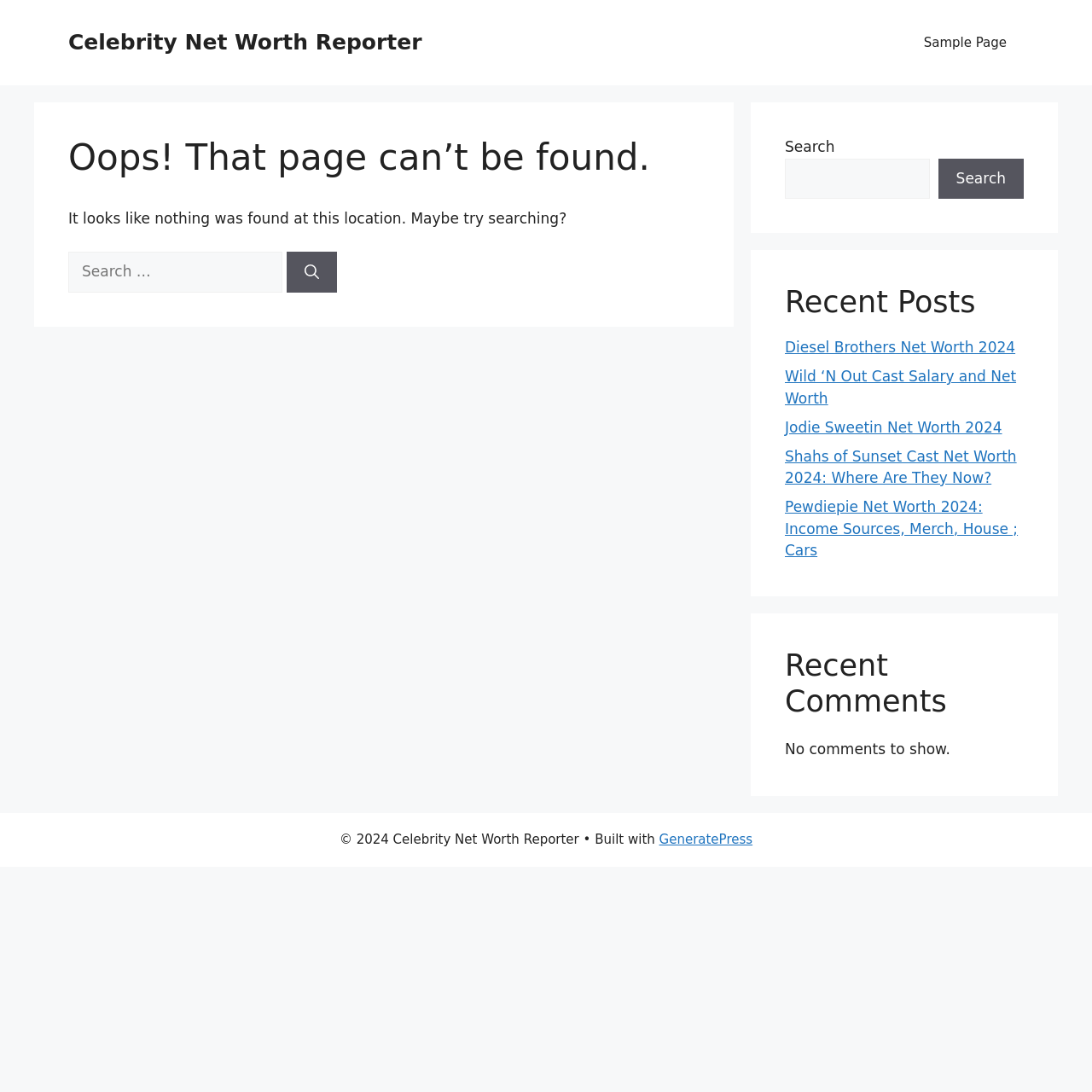Give a detailed account of the webpage's layout and content.

The webpage is a 404 error page from Celebrity Net Worth Reporter. At the top, there is a banner with a link to the site's homepage. Below the banner, there is a navigation menu with a link to a "Sample Page".

The main content area is divided into three sections. The first section has a header that reads "Oops! That page can’t be found." followed by a paragraph of text explaining that nothing was found at the current location and suggesting to try searching. Below this, there is a search box with a "Search" button.

To the right of the main content area, there are two complementary sections. The first section has a search box with a "Search" button. The second section has a heading "Recent Posts" followed by a list of five links to recent articles, including "Diesel Brothers Net Worth 2024" and "Pewdiepie Net Worth 2024: Income Sources, Merch, House ; Cars". The third section has a heading "Recent Comments" but indicates that there are no comments to show.

At the bottom of the page, there is a footer section with copyright information, a statement about the site being built with GeneratePress, and a link to GeneratePress.